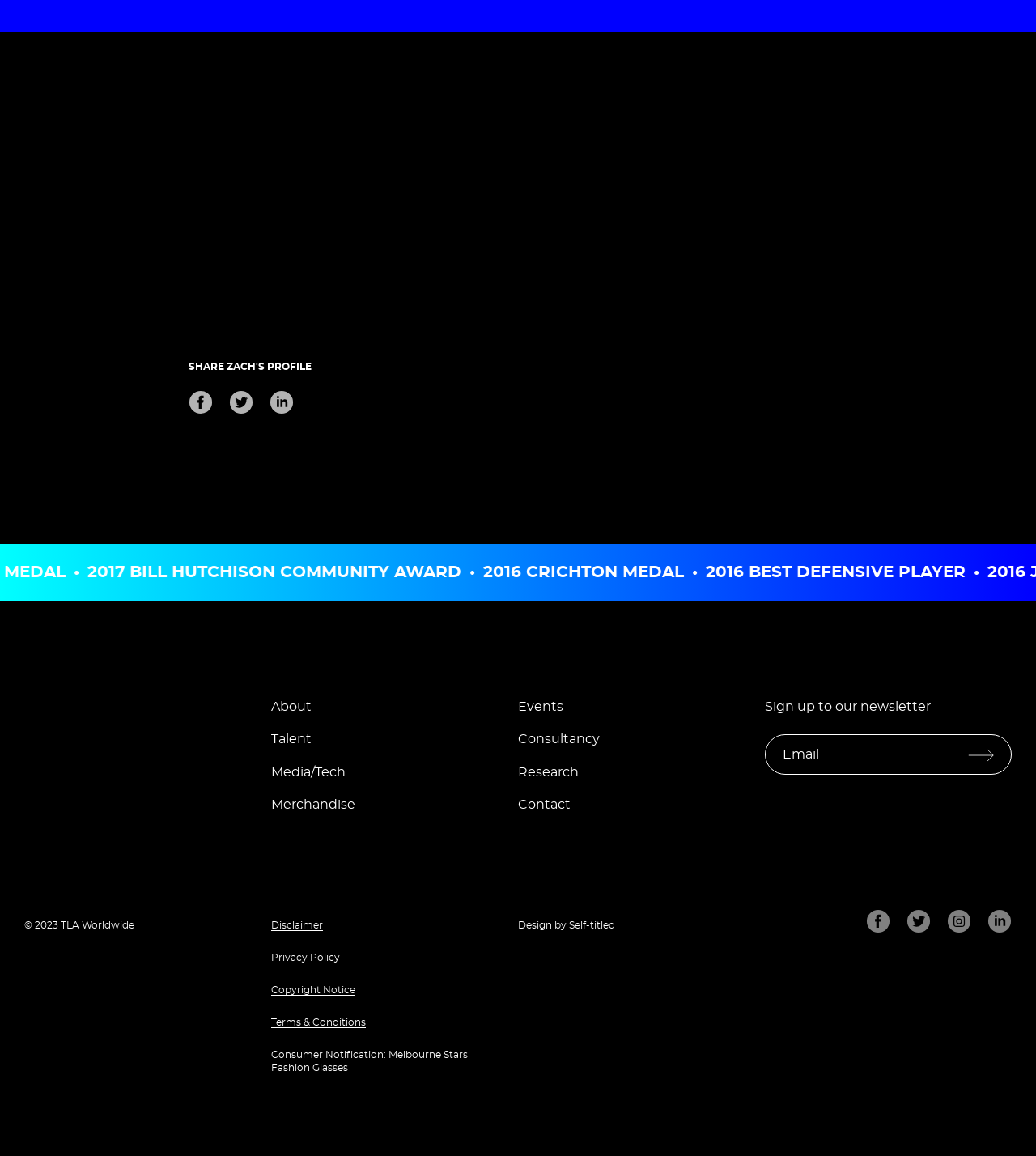Indicate the bounding box coordinates of the element that must be clicked to execute the instruction: "Submit the email". The coordinates should be given as four float numbers between 0 and 1, i.e., [left, top, right, bottom].

[0.934, 0.648, 0.959, 0.66]